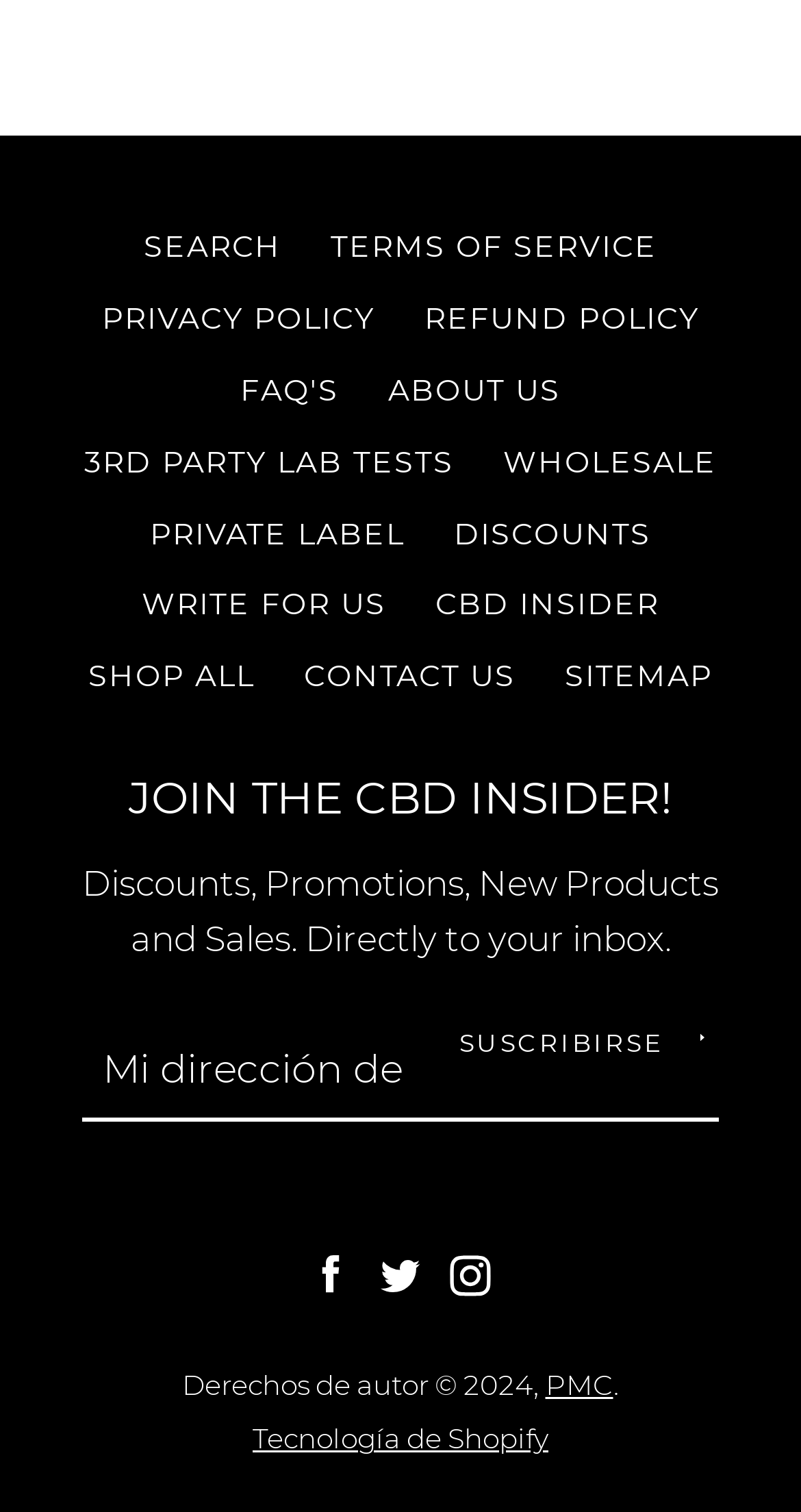From the given element description: "Discounts", find the bounding box for the UI element. Provide the coordinates as four float numbers between 0 and 1, in the order [left, top, right, bottom].

[0.342, 0.482, 0.658, 0.56]